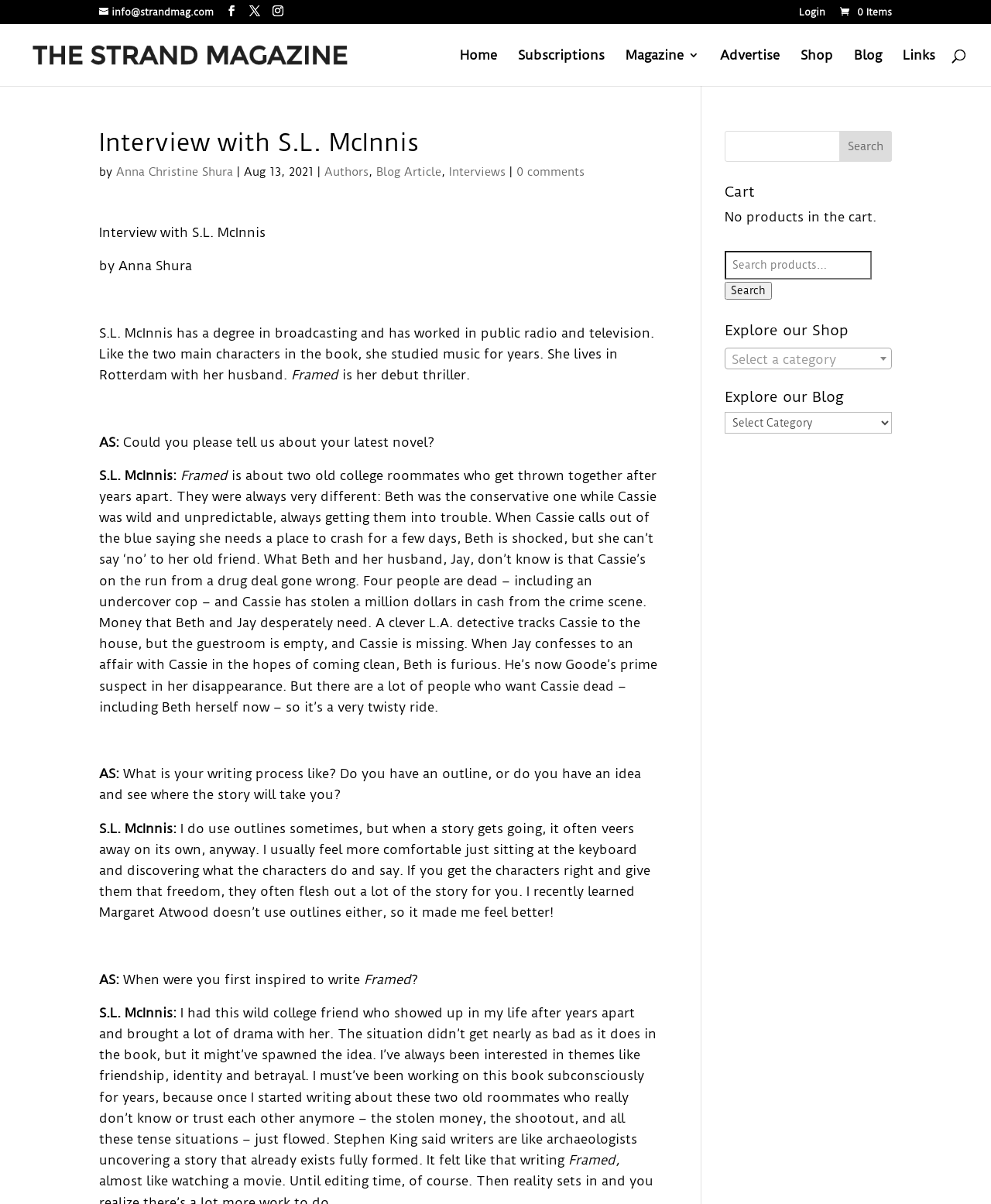Kindly determine the bounding box coordinates for the area that needs to be clicked to execute this instruction: "Explore the shop".

[0.731, 0.269, 0.9, 0.287]